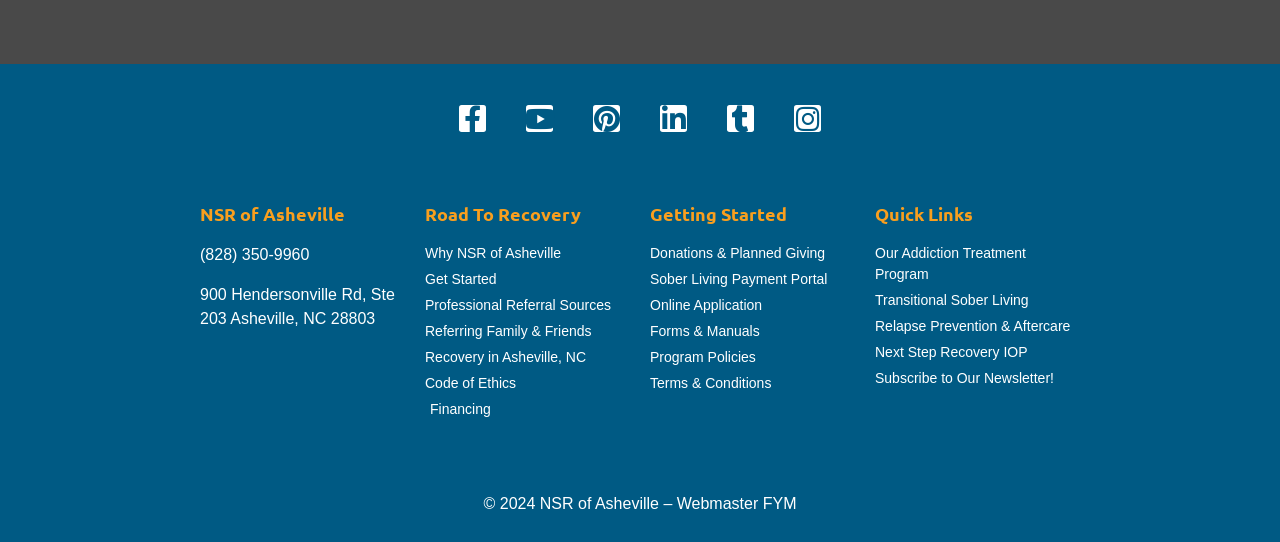Can you pinpoint the bounding box coordinates for the clickable element required for this instruction: "Get Started with NSR of Asheville"? The coordinates should be four float numbers between 0 and 1, i.e., [left, top, right, bottom].

[0.332, 0.496, 0.492, 0.535]